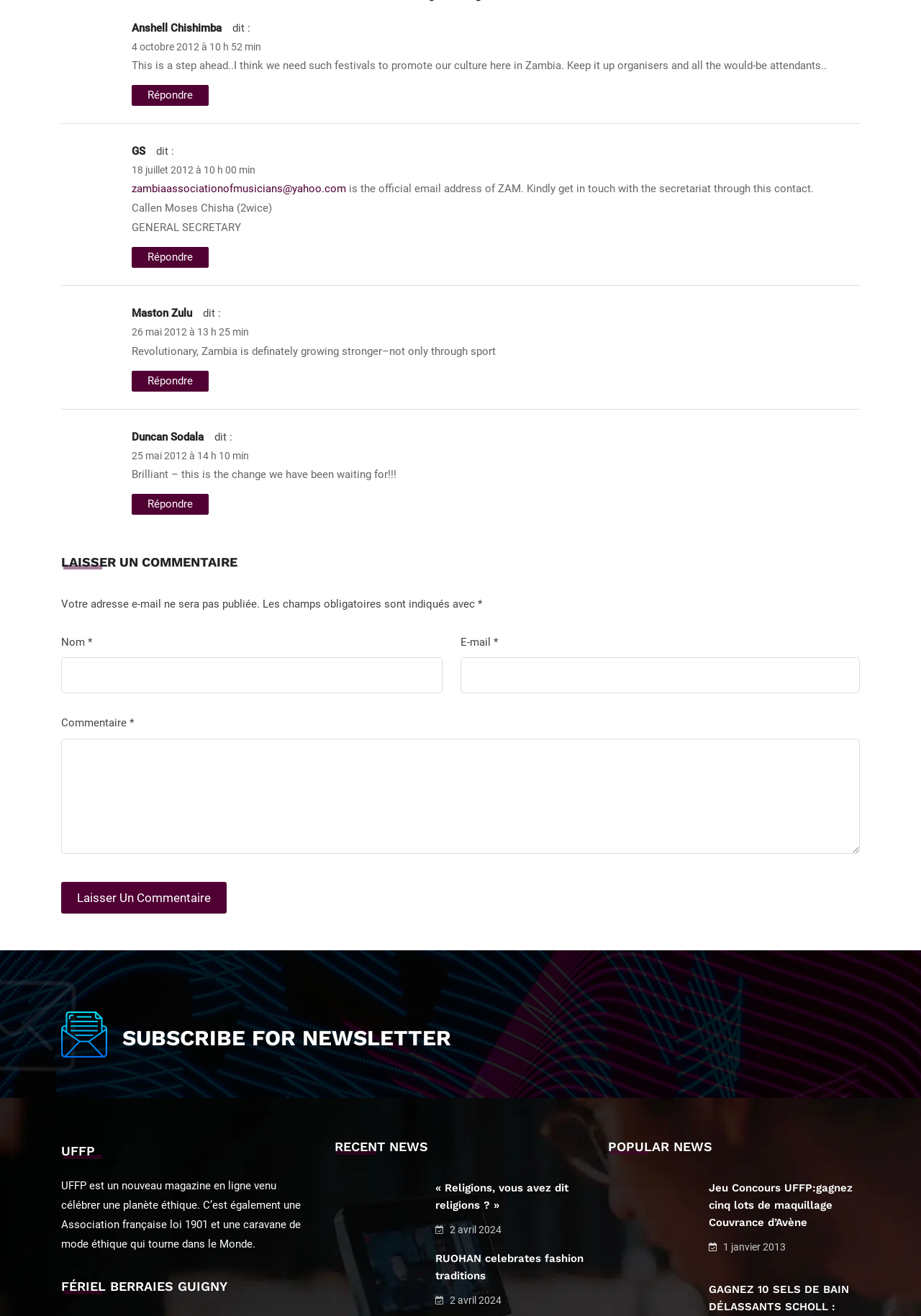Provide the bounding box coordinates of the UI element this sentence describes: "parent_node: E-mail * aria-describedby="email-notes" name="email"".

[0.5, 0.5, 0.934, 0.527]